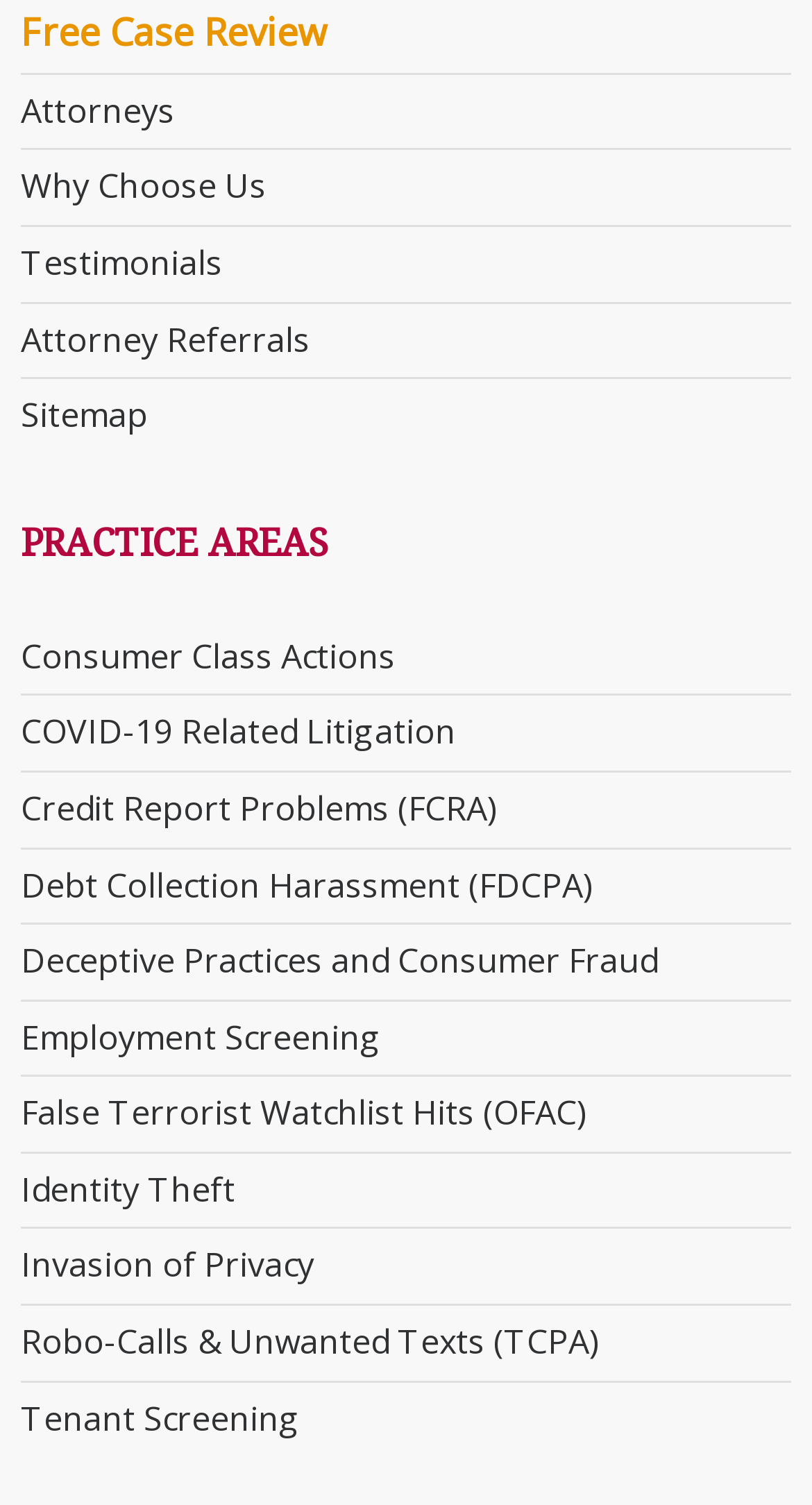How many practice areas are listed?
Answer the question with detailed information derived from the image.

I counted the number of links under the 'PRACTICE AREAS' heading, which are 13 in total.